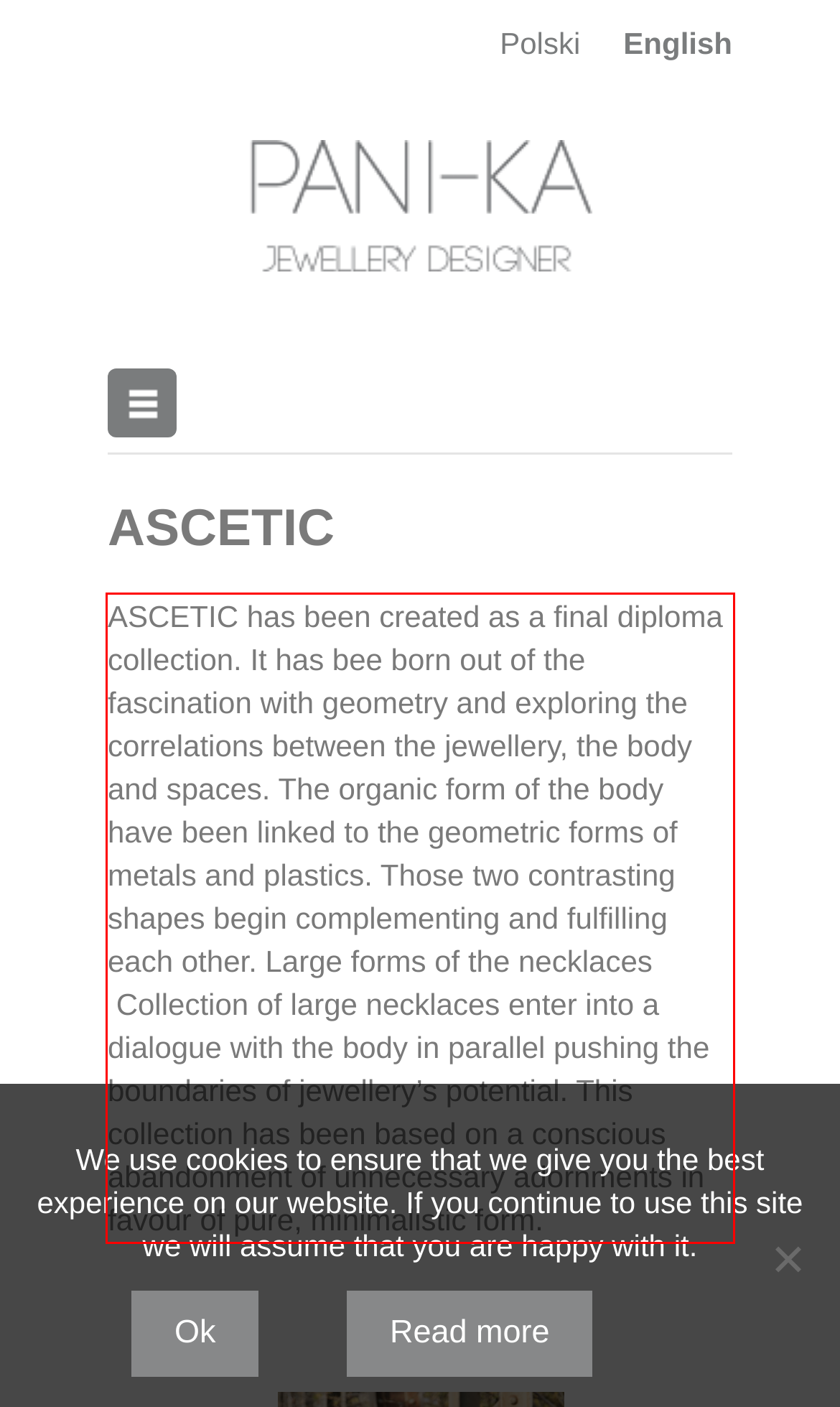Given a webpage screenshot, locate the red bounding box and extract the text content found inside it.

ASCETIC has been created as a final diploma collection. It has bee born out of the fascination with geometry and exploring the correlations between the jewellery, the body and spaces. The organic form of the body have been linked to the geometric forms of metals and plastics. Those two contrasting shapes begin complementing and fulfilling each other. Large forms of the necklaces Collection of large necklaces enter into a dialogue with the body in parallel pushing the boundaries of jewellery’s potential. This collection has been based on a conscious abandonment of unnecessary adornments in favour of pure, minimalistic form.